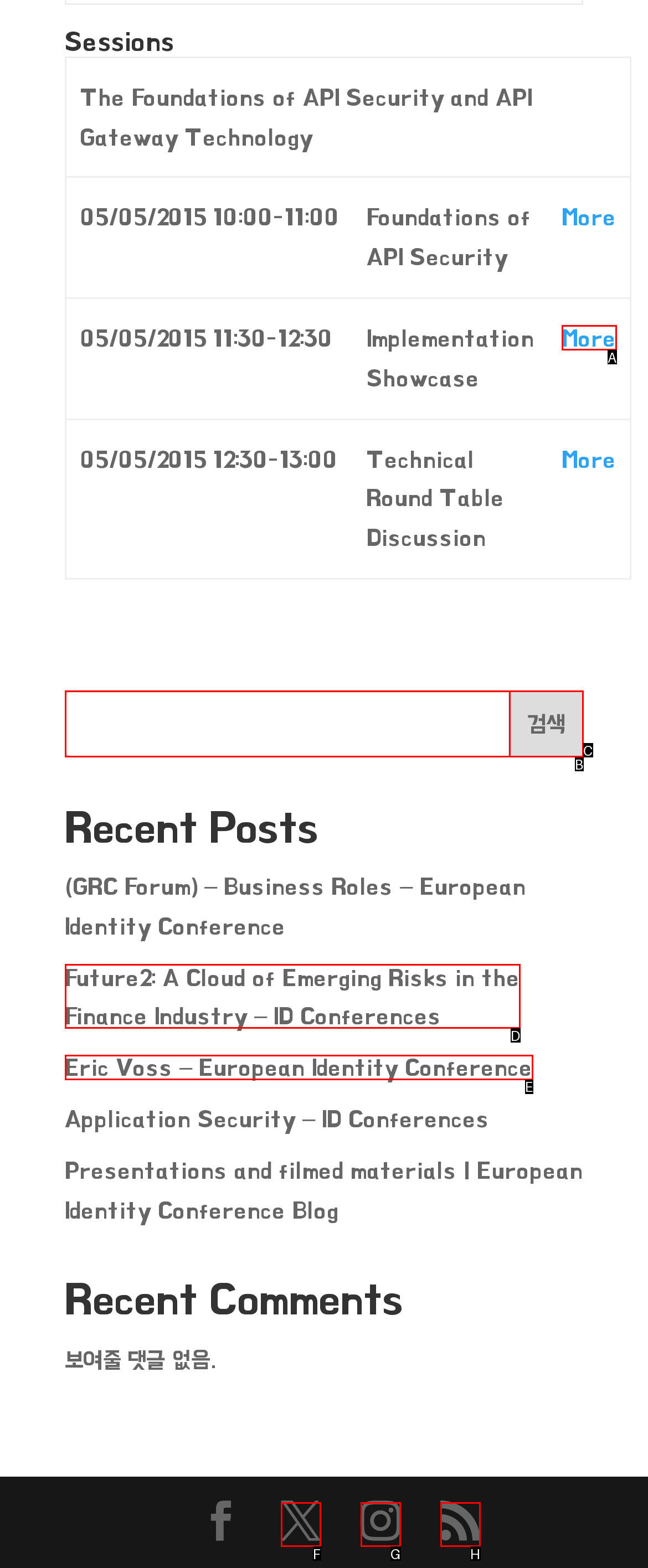Based on the element description: 엑스, choose the best matching option. Provide the letter of the option directly.

F